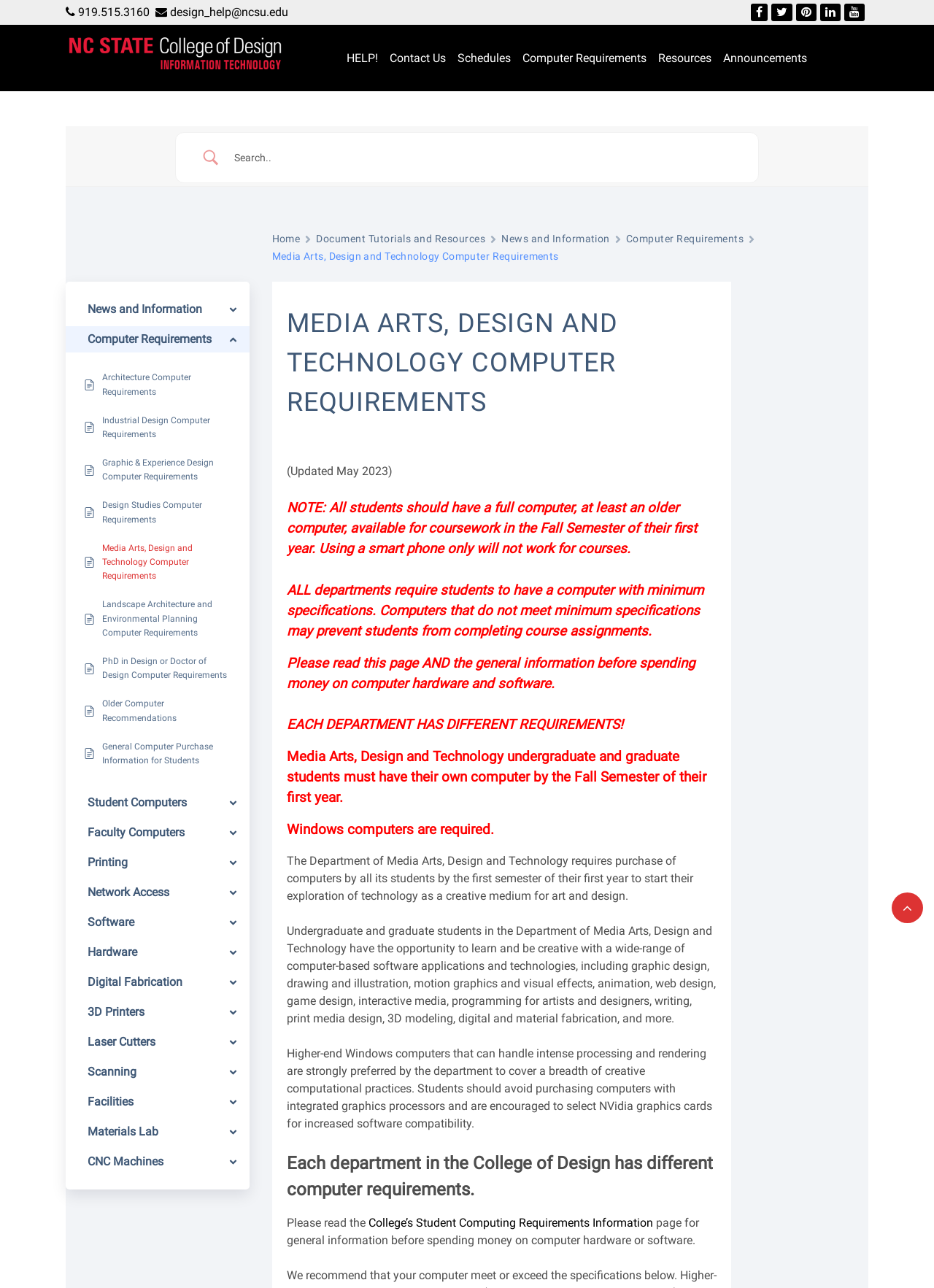Could you indicate the bounding box coordinates of the region to click in order to complete this instruction: "search in the search box".

[0.239, 0.117, 0.8, 0.129]